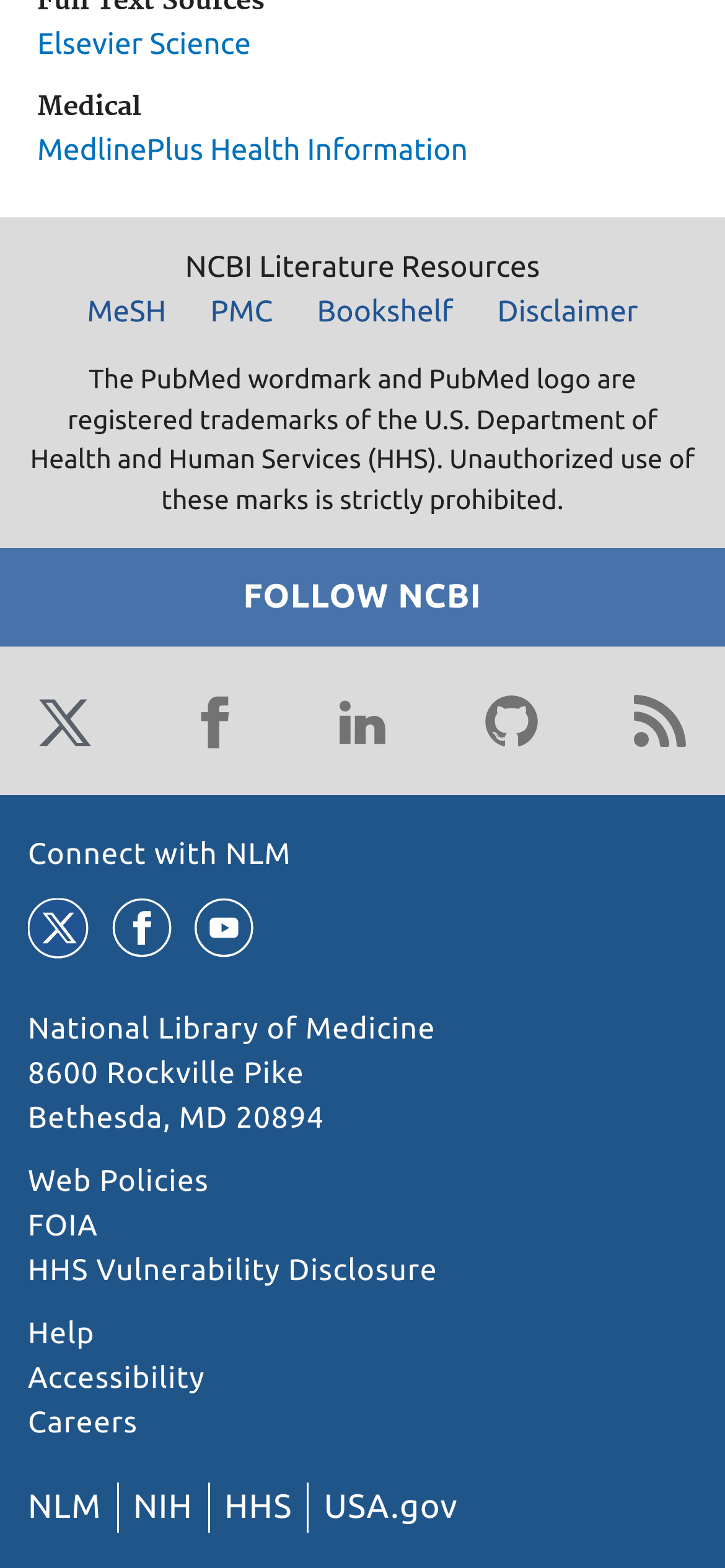What social media platforms can you connect with NLM on?
Answer with a single word or phrase, using the screenshot for reference.

Twitter, Facebook, LinkedIn, Youtube